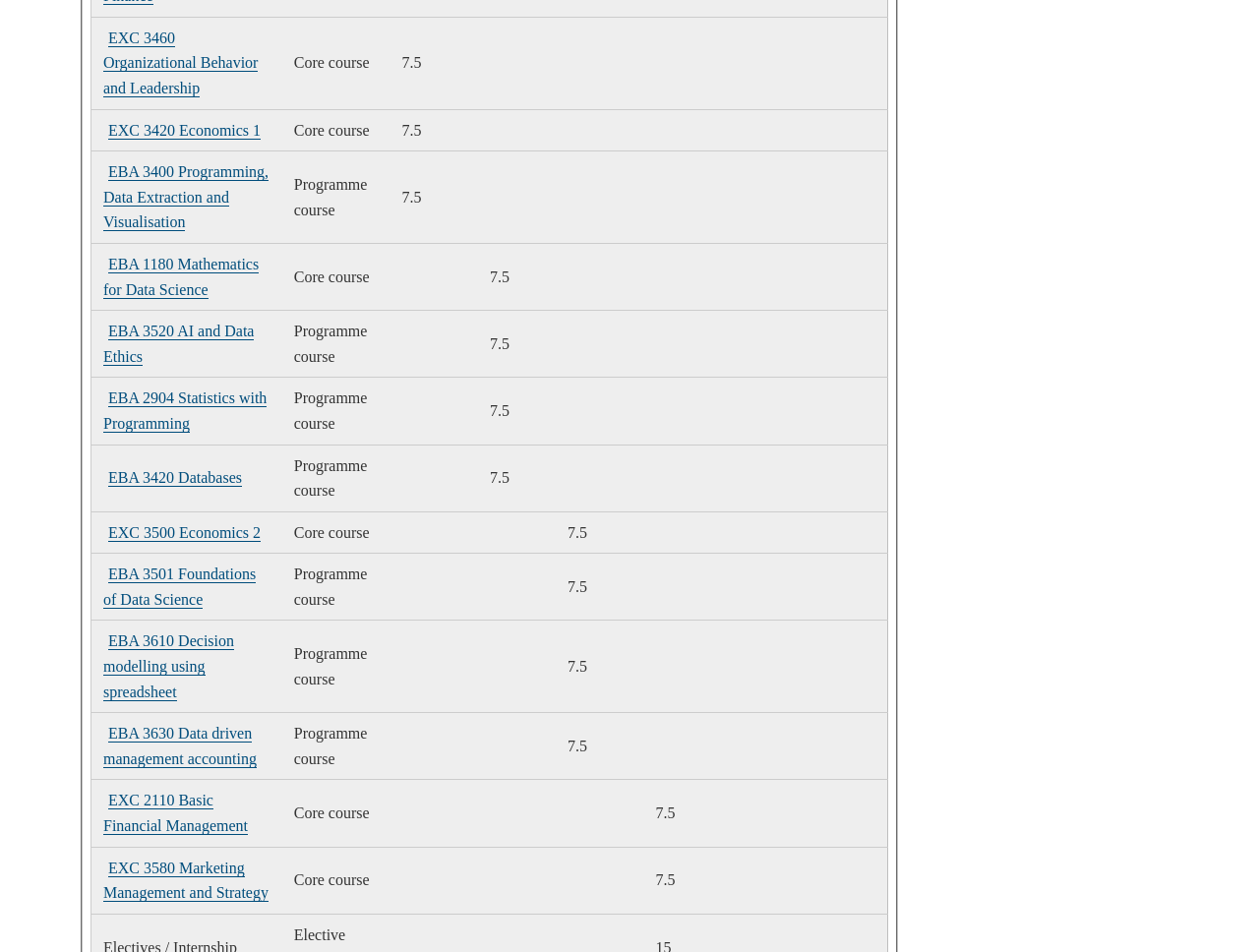Please examine the image and provide a detailed answer to the question: How many rows are there in the grid?

I counted the number of rows in the grid and found that there are 10 rows, each containing information about a different course.